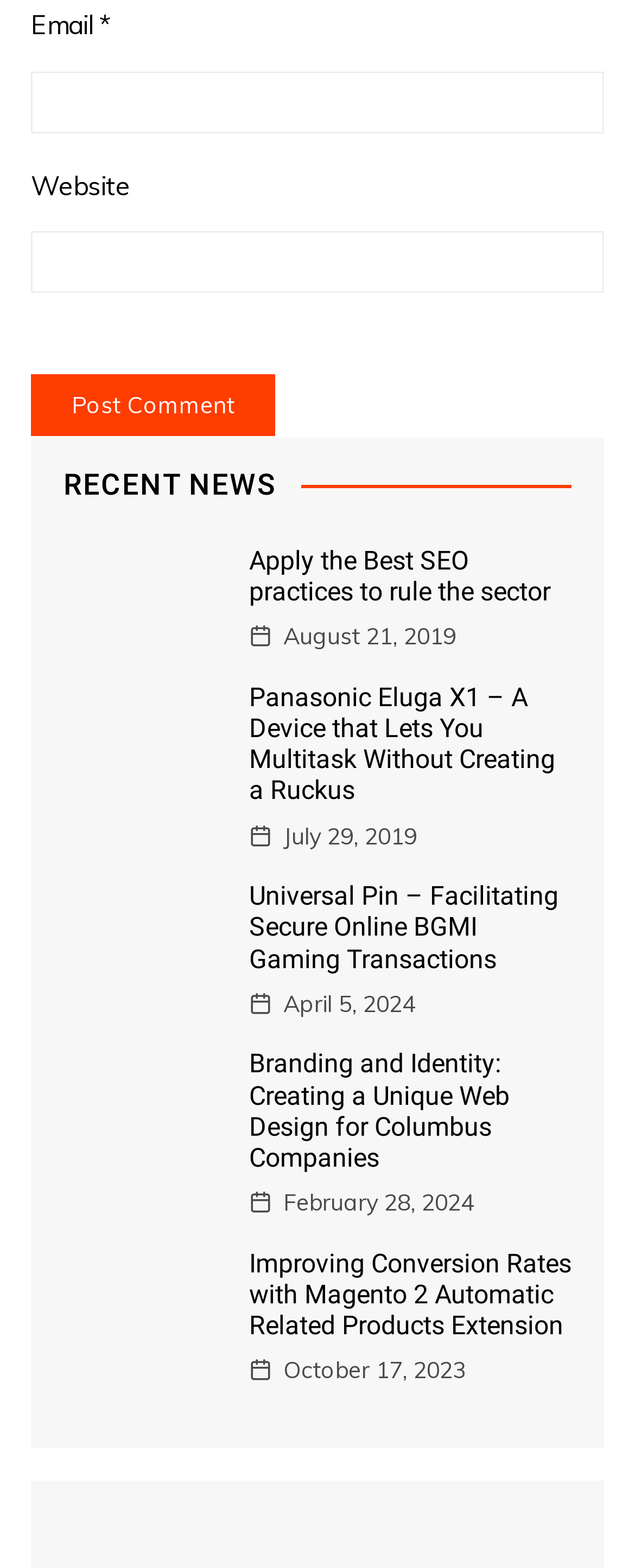Pinpoint the bounding box coordinates of the clickable element to carry out the following instruction: "Check the date of Universal Pin article."

[0.446, 0.524, 0.656, 0.542]